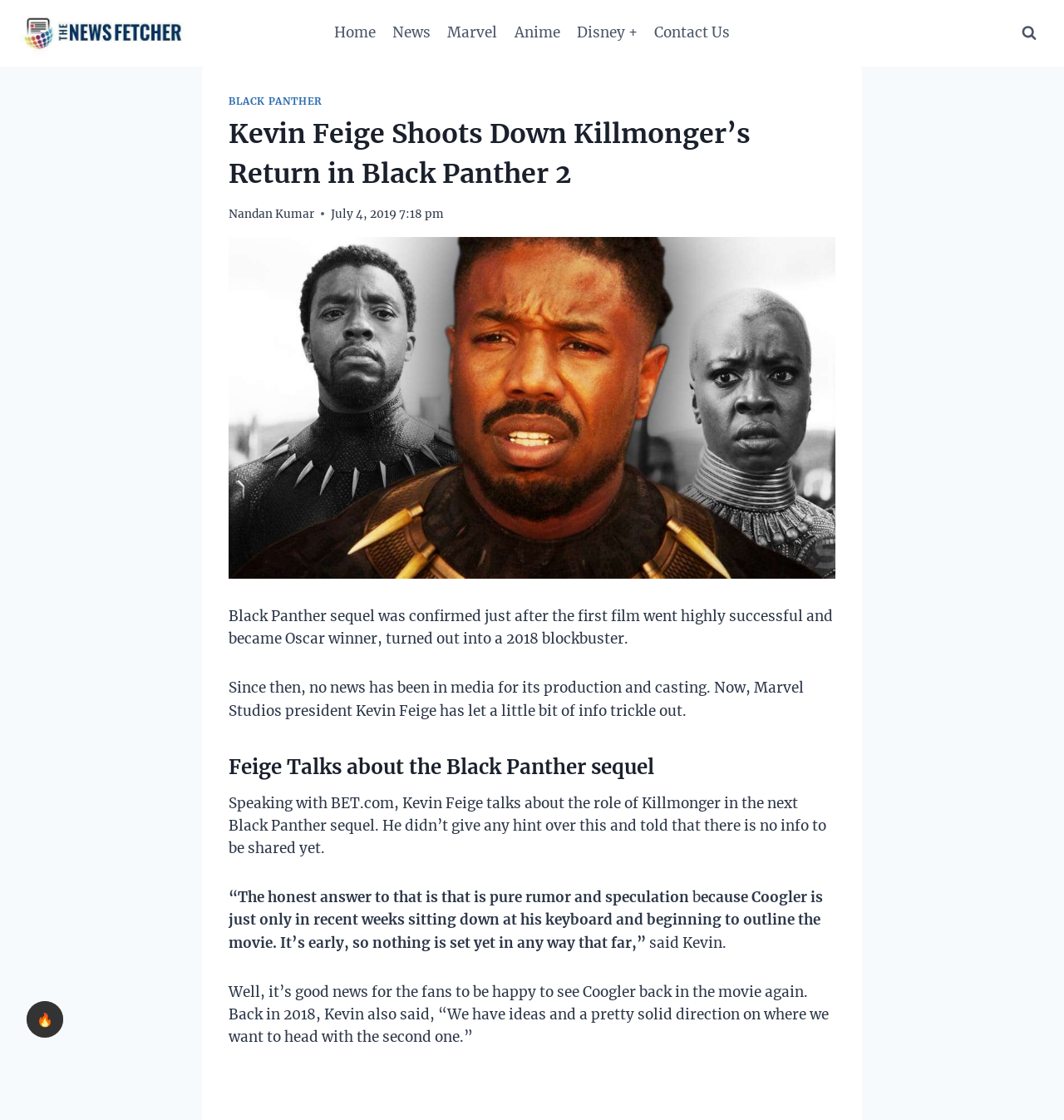What is the name of the director mentioned in the article?
Using the details shown in the screenshot, provide a comprehensive answer to the question.

The answer can be found in the article content, where it is mentioned that 'Coogler is just only in recent weeks sitting down at his keyboard and beginning to outline the movie'.